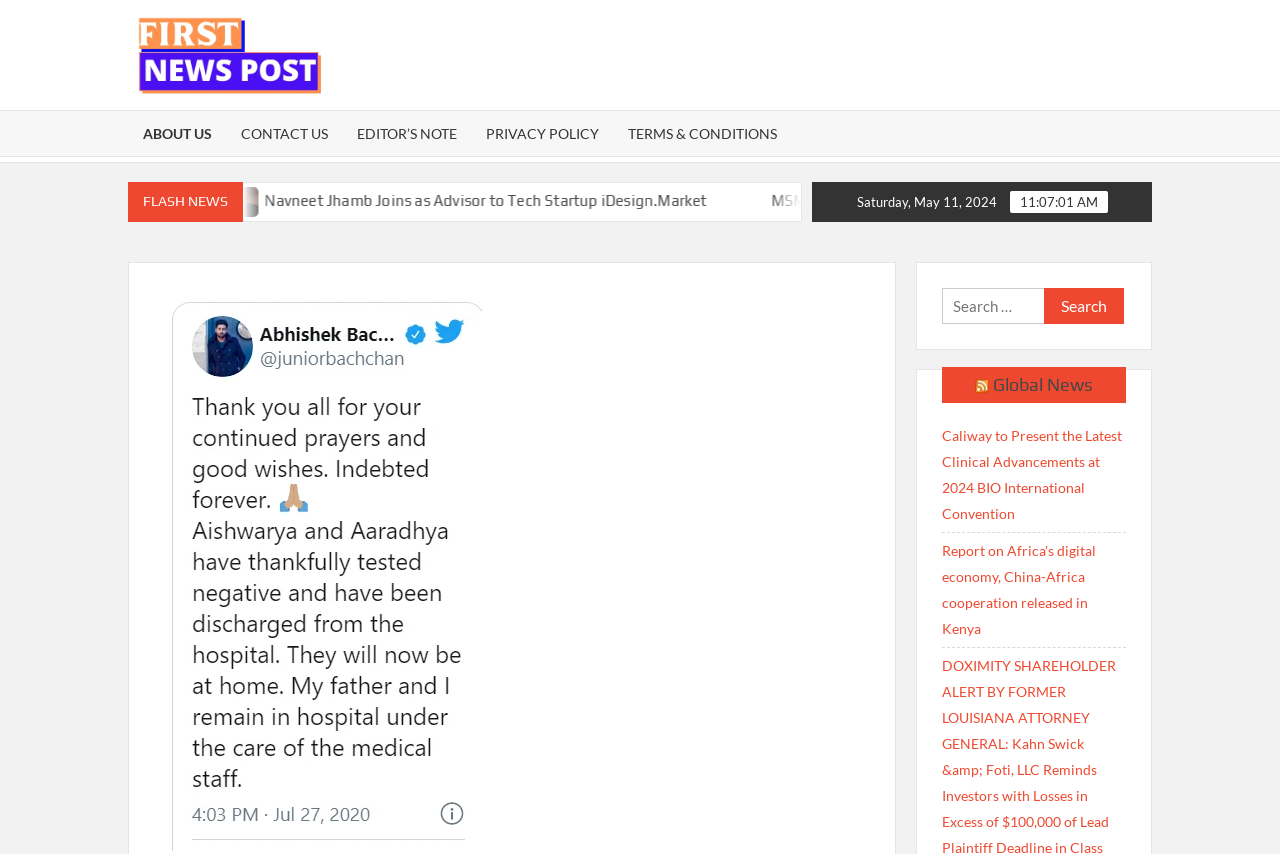Determine the bounding box coordinates of the element that should be clicked to execute the following command: "Read about MSM at CiCan 2022 connection".

[0.263, 0.223, 0.296, 0.244]